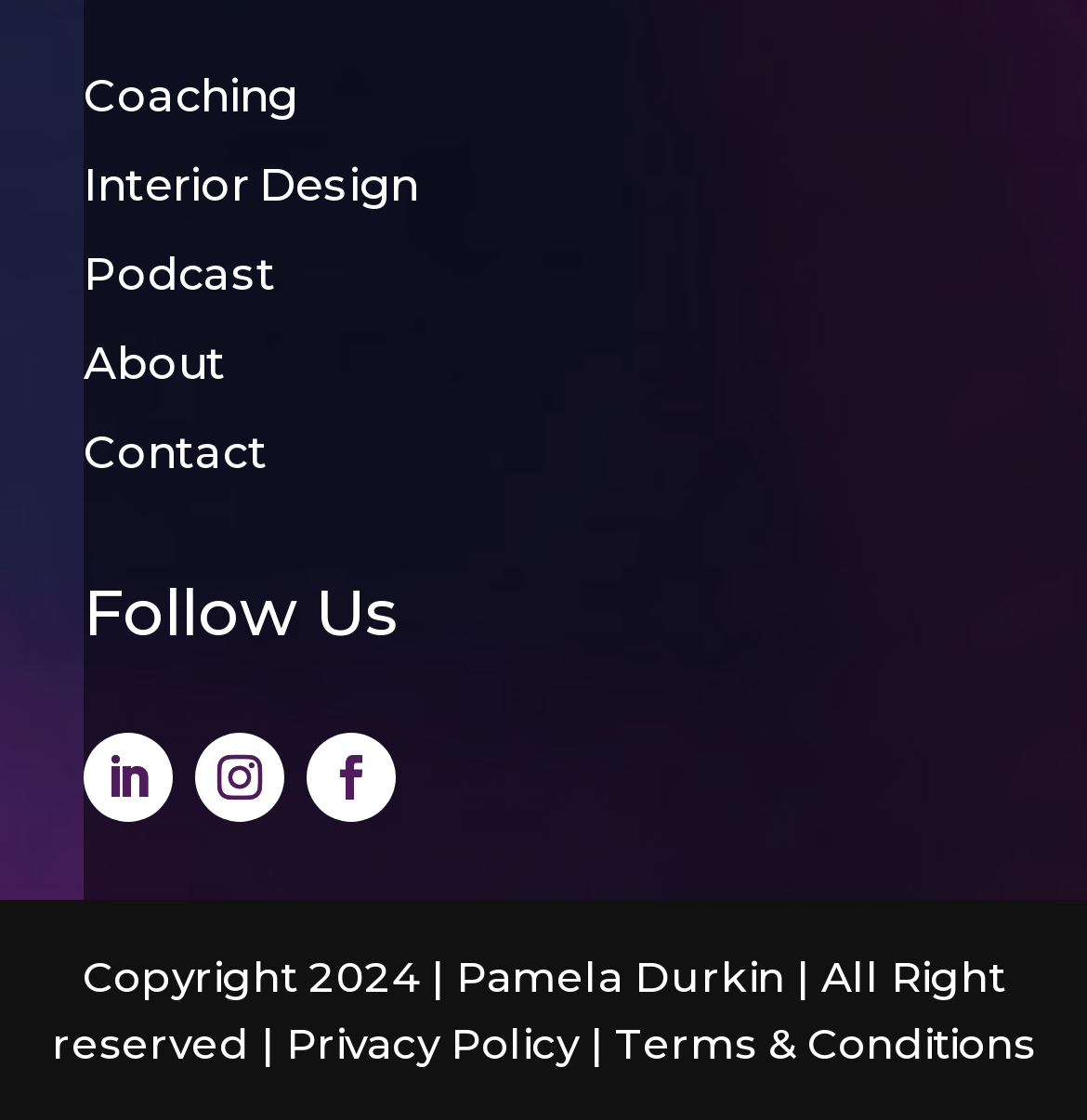Please indicate the bounding box coordinates of the element's region to be clicked to achieve the instruction: "Visit the About page". Provide the coordinates as four float numbers between 0 and 1, i.e., [left, top, right, bottom].

[0.077, 0.286, 0.949, 0.366]